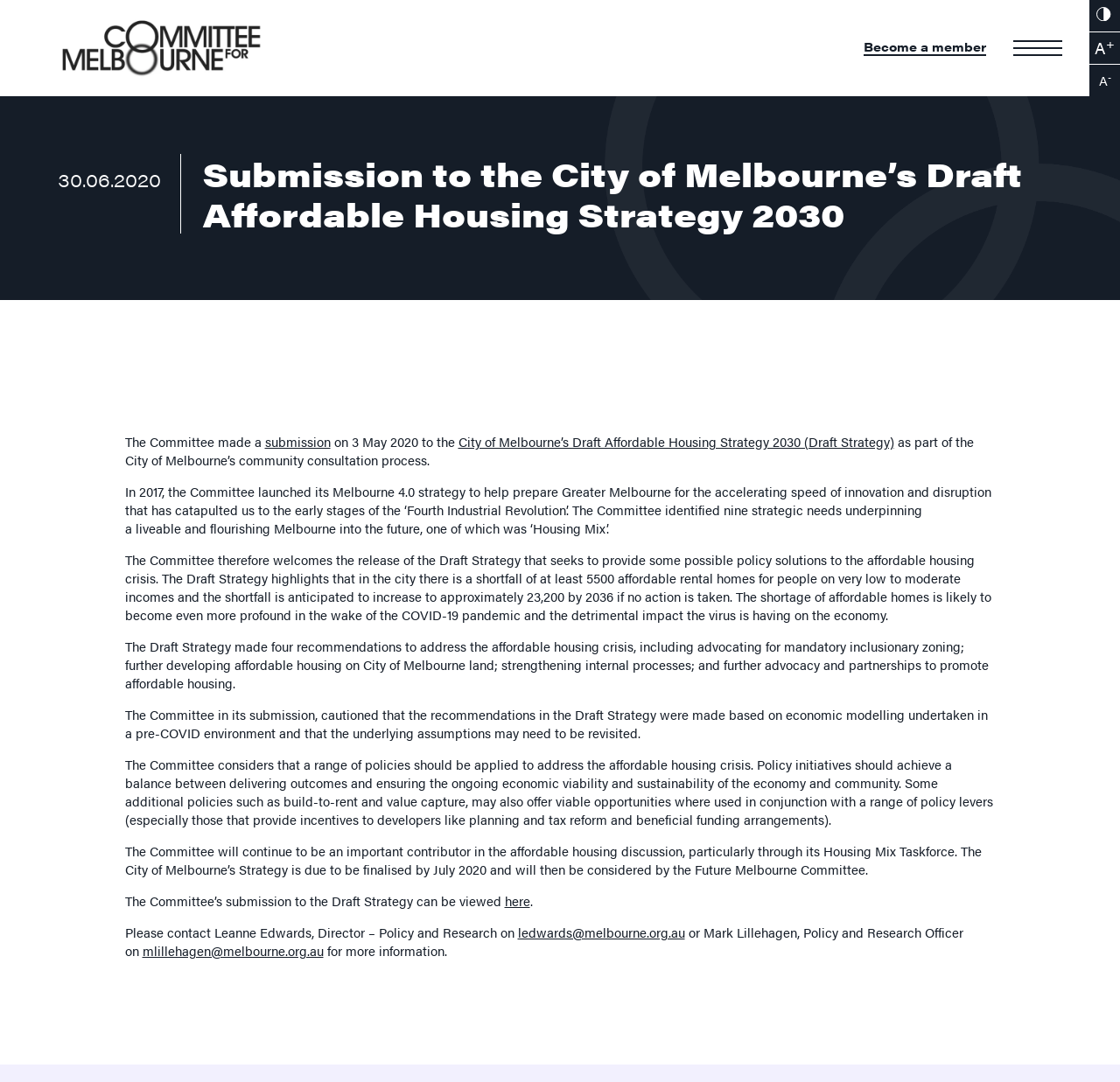Detail the webpage's structure and highlights in your description.

This webpage is about the Committee for Melbourne's submission to the City of Melbourne's Draft Affordable Housing Strategy 2030. At the top left corner, there is a "Skip to content" link. On the top right corner, there are several links, including "Become a member", a toggle contrast mode icon, and font size adjustment links ("A+" and "A-").

The main content of the webpage is divided into several sections. The first section has a heading that indicates the submission date and title. Below the heading, there is a paragraph of text that summarizes the submission, mentioning the Committee's response to the City of Melbourne's Draft Affordable Housing Strategy 2030.

The next section provides more information about the Committee's Melbourne 4.0 strategy, which aims to prepare Greater Melbourne for the Fourth Industrial Revolution. This section is followed by several paragraphs that discuss the affordable housing crisis, the Draft Strategy's recommendations, and the Committee's submission, which cautions that the recommendations may need to be revisited in light of the COVID-19 pandemic.

The webpage also mentions the Committee's Housing Mix Taskforce and its role in the affordable housing discussion. There is a link to view the Committee's submission to the Draft Strategy, as well as contact information for the Director of Policy and Research and a Policy and Research Officer.